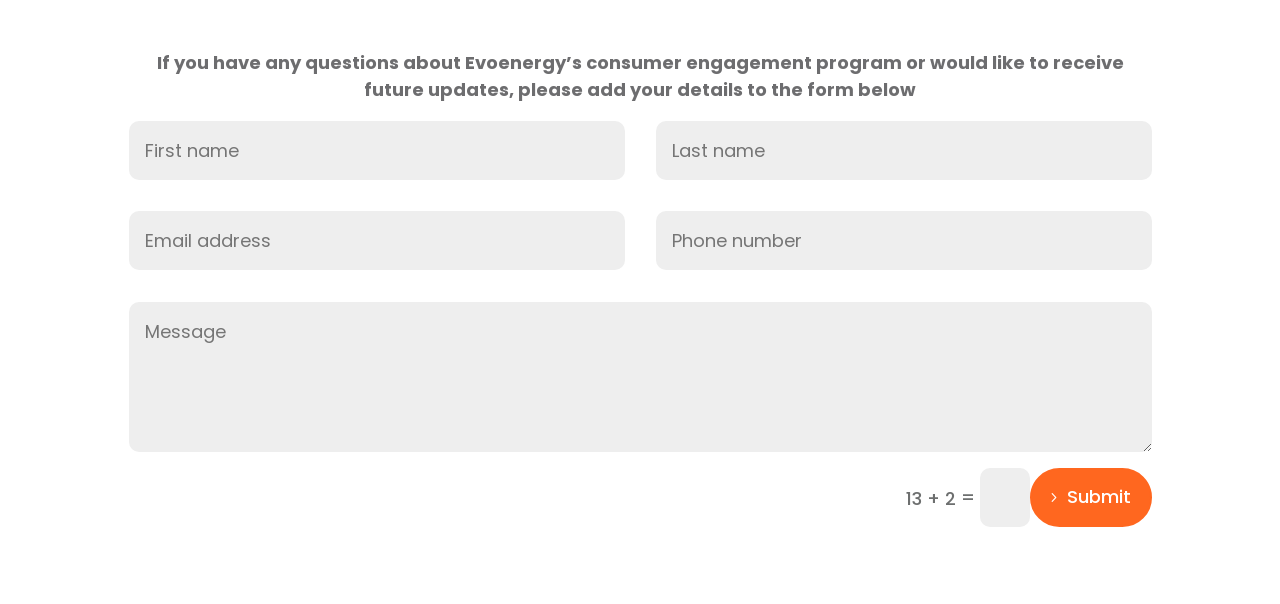Provide the bounding box coordinates of the HTML element described by the text: "name="et_pb_contact_phone_number_0" placeholder="Phone number"".

[0.513, 0.35, 0.9, 0.448]